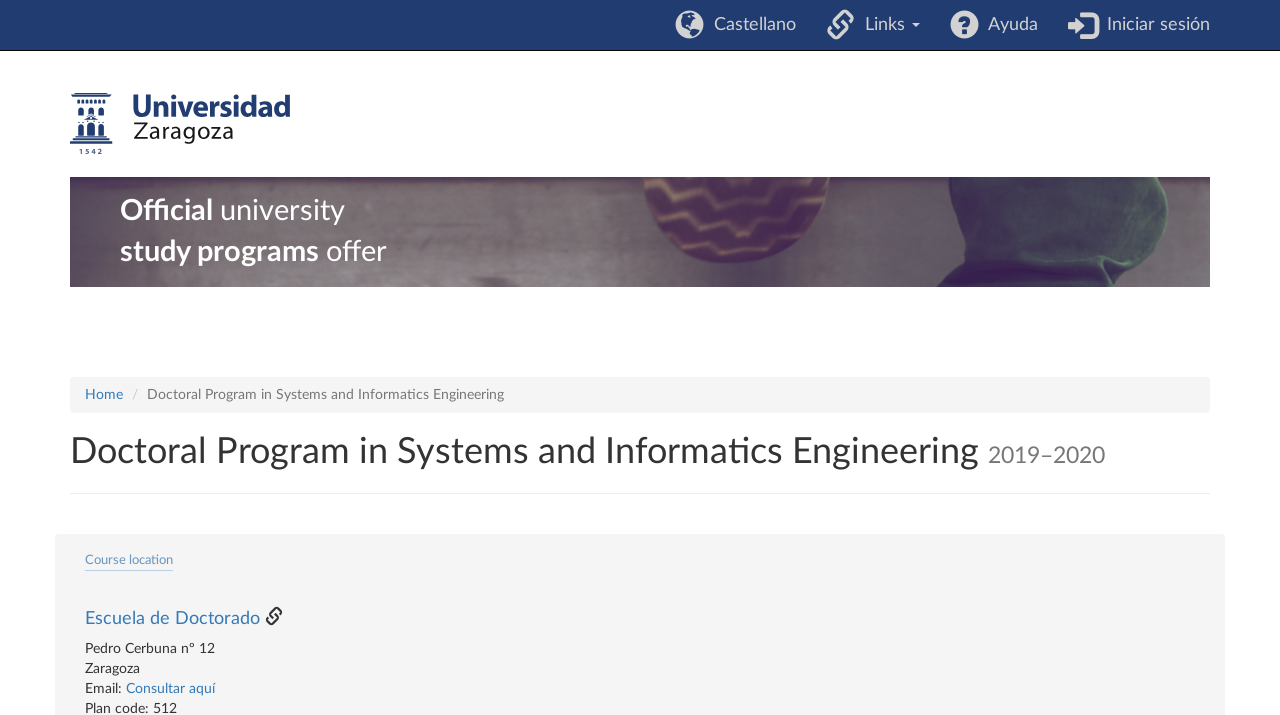Offer a comprehensive description of the webpage’s content and structure.

The webpage is about the Doctoral Program in Systems and Informatics Engineering at the Universidad de Zaragoza. At the top, there are four links: "Castellano", "Links", "Ayuda", and "Iniciar sesión", aligned horizontally. Below these links, there is a university logo and a link to the official university study programs offer. 

On the left side, there is a navigation menu with links to "Home" and "Universidad de Zaragoza". The main content area has a heading that reads "Doctoral Program in Systems and Informatics Engineering 2019–2020". Below this heading, there is a horizontal separator line. 

The program information is divided into sections. The first section has a heading "Escuela de Doctorado" and provides details about the course location, which is Pedro Cerbuna nº 12, Zaragoza. There is also an email address and a link to "Consultar aquí" for further information.